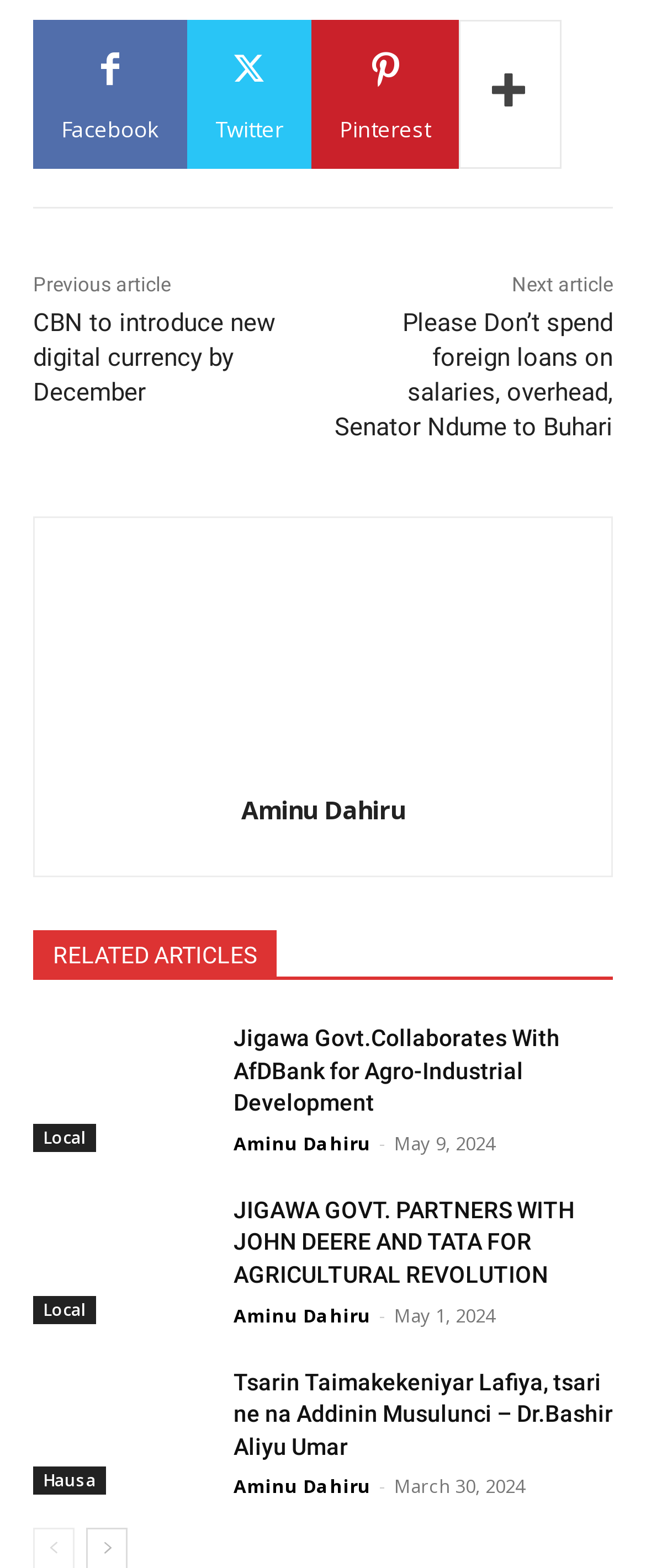Locate the bounding box coordinates of the clickable region to complete the following instruction: "Search for something."

None